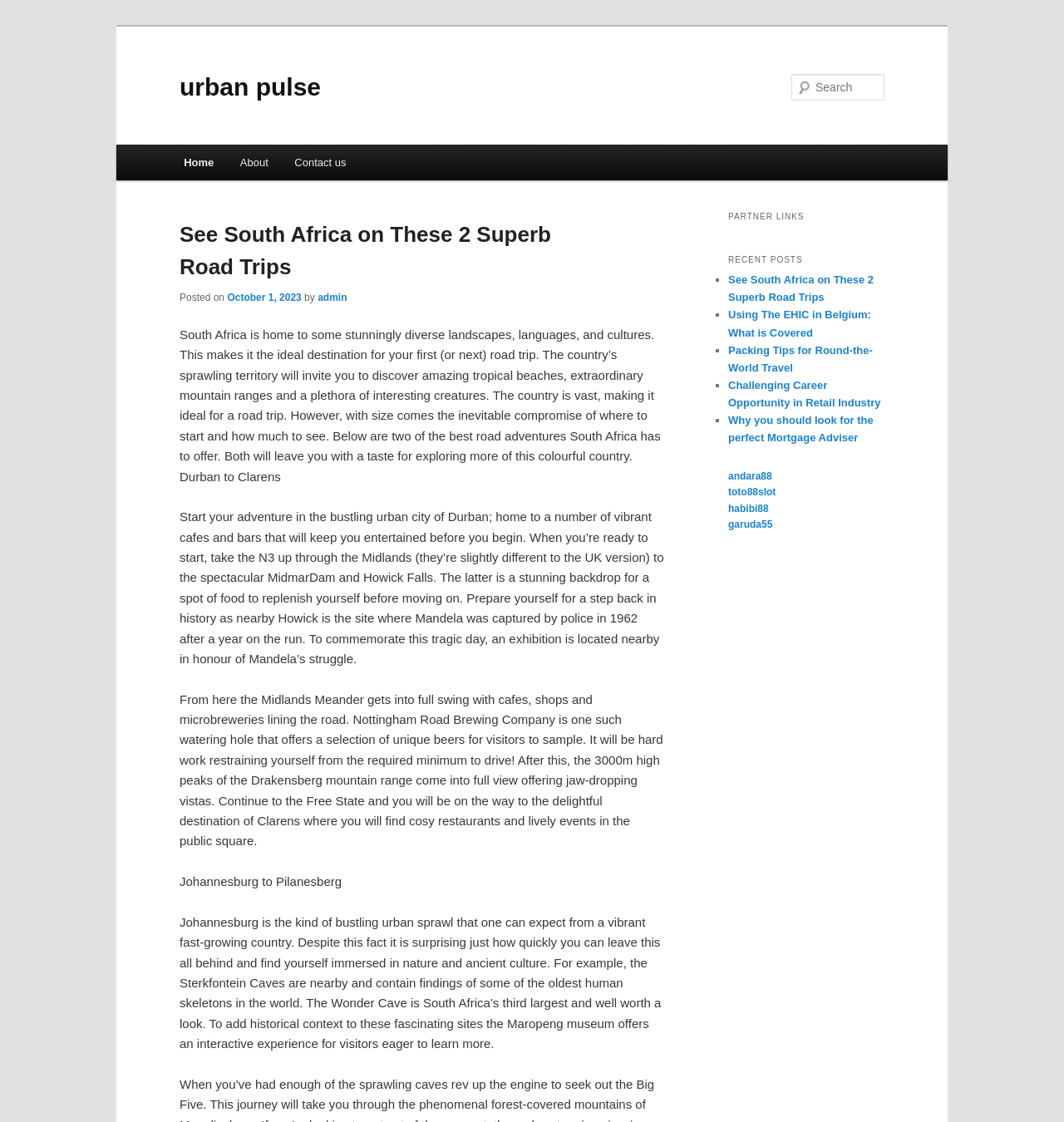Can you show the bounding box coordinates of the region to click on to complete the task described in the instruction: "Go to the home page"?

[0.16, 0.129, 0.213, 0.161]